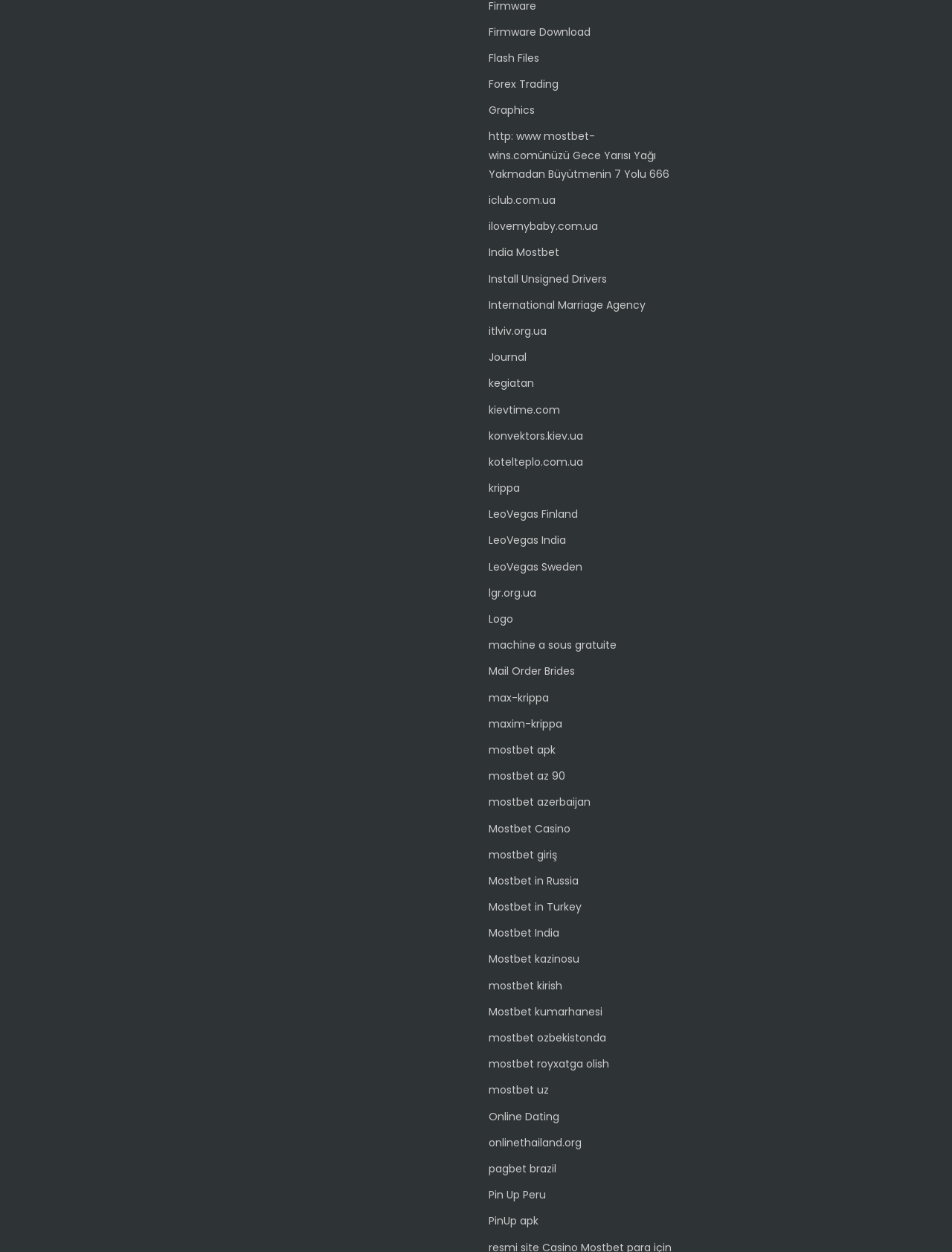Kindly provide the bounding box coordinates of the section you need to click on to fulfill the given instruction: "Access LeoVegas Finland".

[0.514, 0.405, 0.607, 0.417]